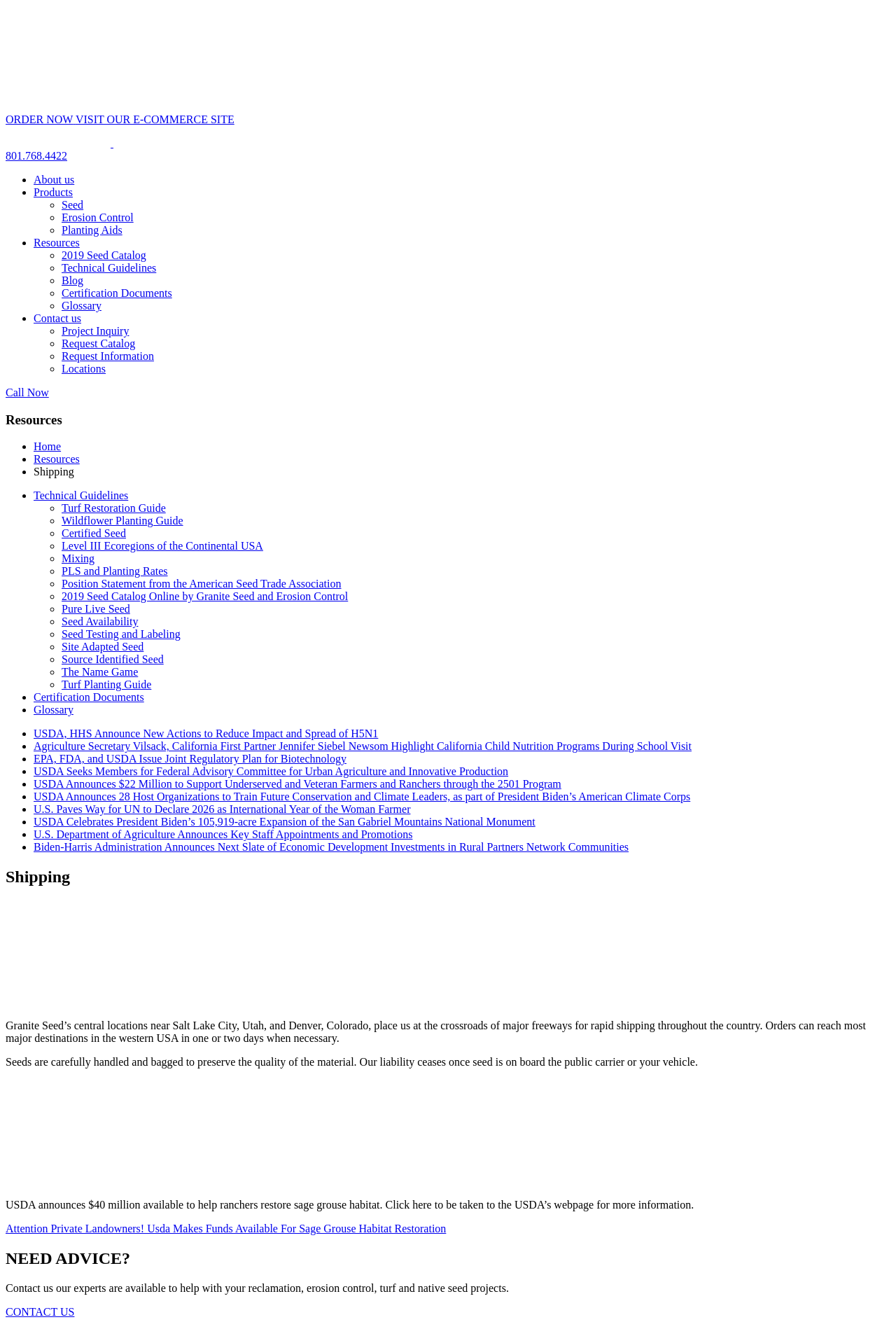Answer the question below in one word or phrase:
What are the main categories of resources available on the website?

Home, Resources, Technical Guidelines, etc.